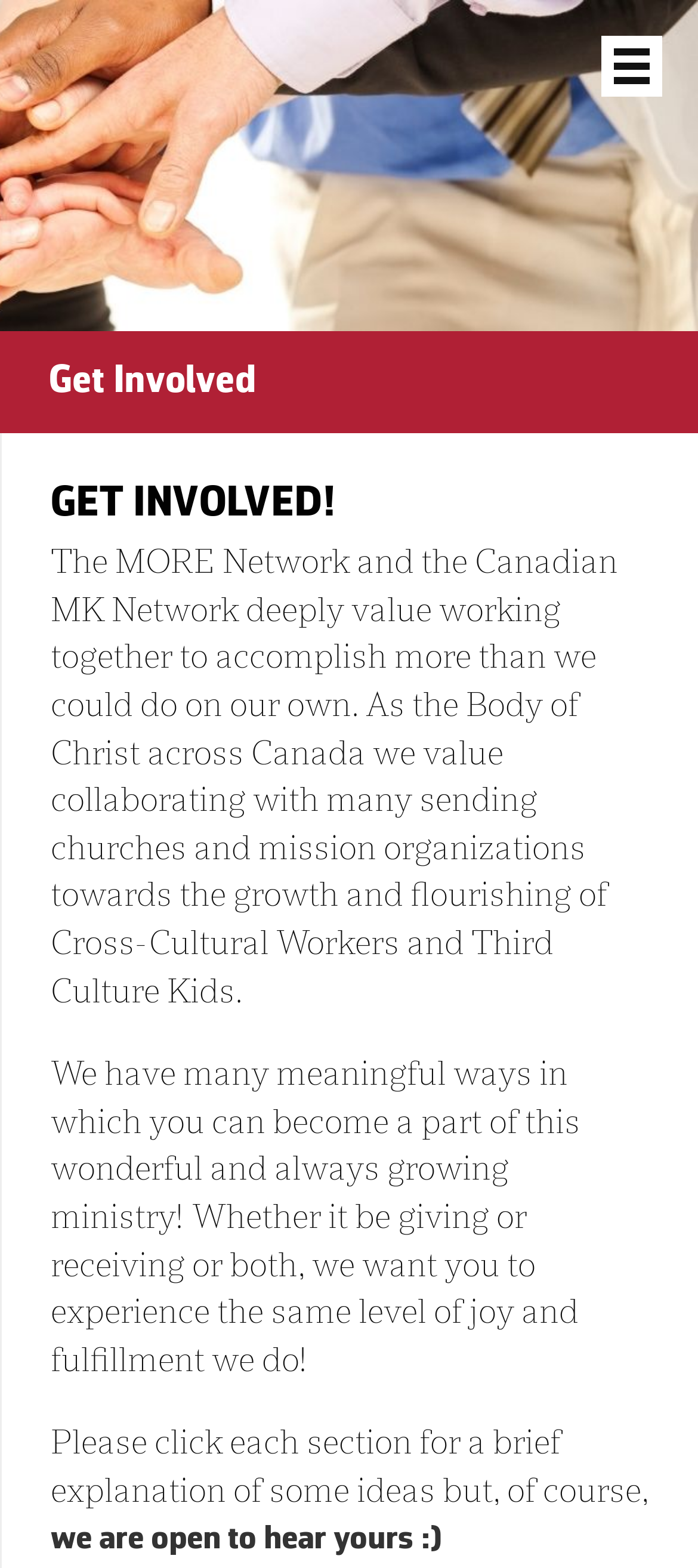Using the details from the image, please elaborate on the following question: What is the value of the MORE Network and the Canadian MK Network?

The webpage states that the MORE Network and the Canadian MK Network 'deeply value working together to accomplish more than we could do on our own', implying that their core value is collaboration.